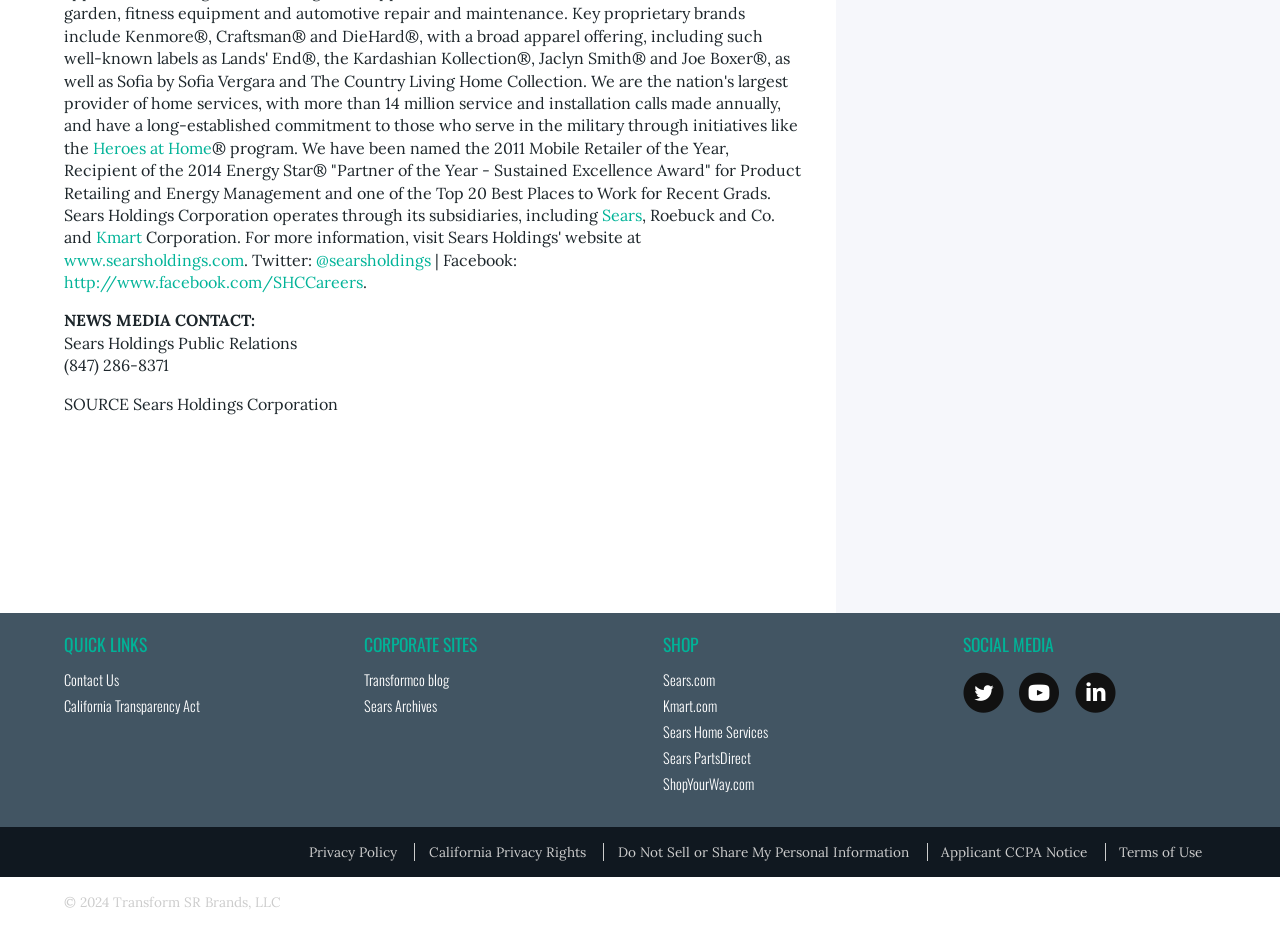How many social media platforms are mentioned?
Answer the question with a single word or phrase, referring to the image.

4